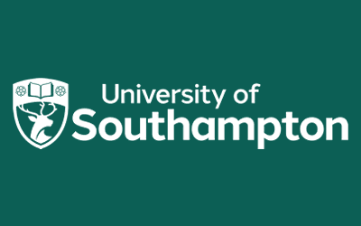What is the stylized animal featured in the logo?
Using the image, provide a detailed and thorough answer to the question.

The image displays the logo of the University of Southampton, prominently featuring a stylized deer alongside the university's name.